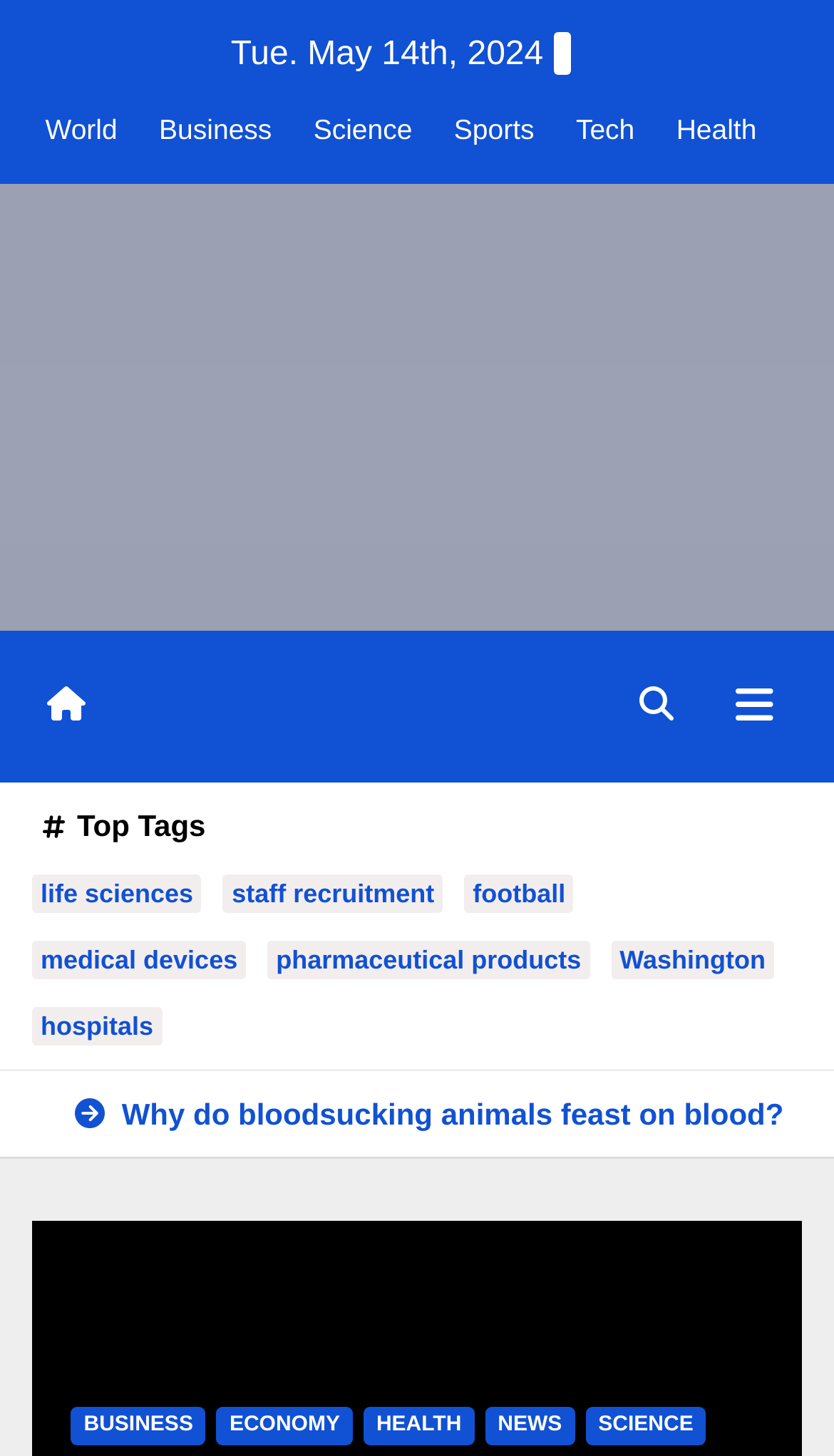Based on what you see in the screenshot, provide a thorough answer to this question: How many categories are listed in the top navigation bar?

The top navigation bar has links to 'World', 'Business', 'Science', 'Sports', 'Tech', 'Health', which are 7 categories in total.